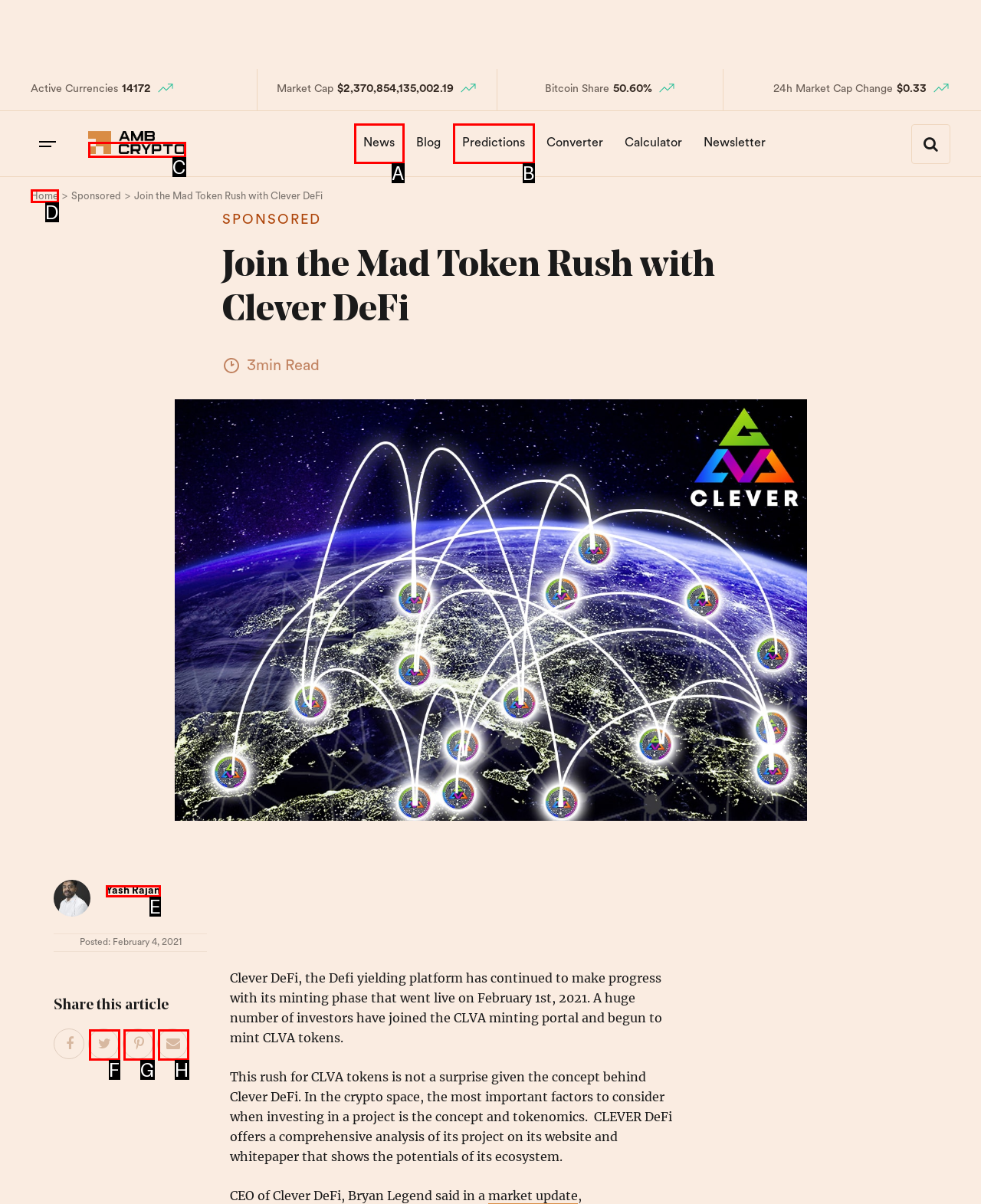Identify the bounding box that corresponds to: News
Respond with the letter of the correct option from the provided choices.

A